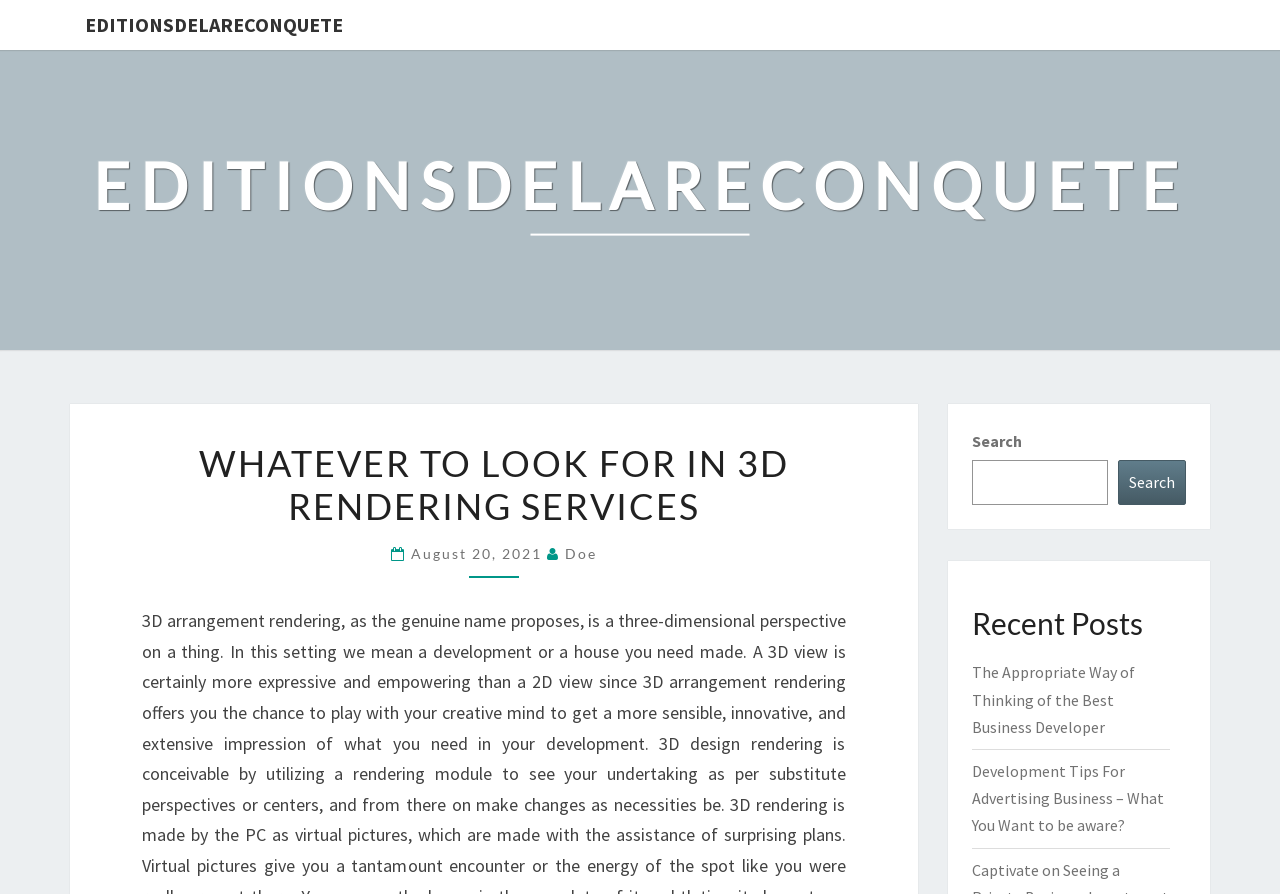Provide the bounding box for the UI element matching this description: "parent_node: Search name="s"".

[0.759, 0.515, 0.866, 0.565]